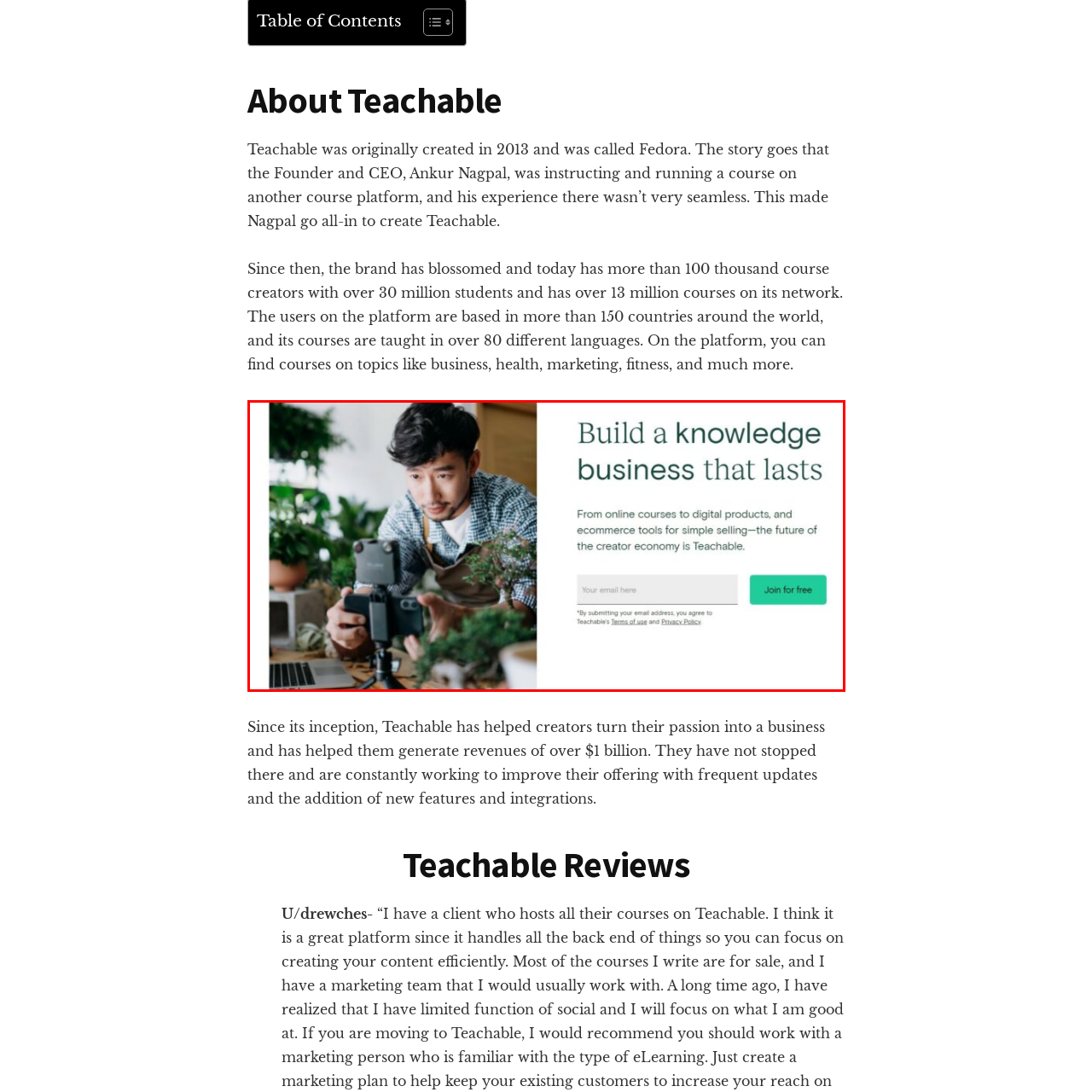What is the purpose of the text on the right?
Focus on the area marked by the red bounding box and respond to the question with as much detail as possible.

The text on the right urges viewers to 'Build a knowledge business that lasts', highlighting Teachable's offerings, which include tools for creating online courses and managing digital products, and prompts viewers to enter an email address to join the platform for free, reinforcing the accessibility of their services.